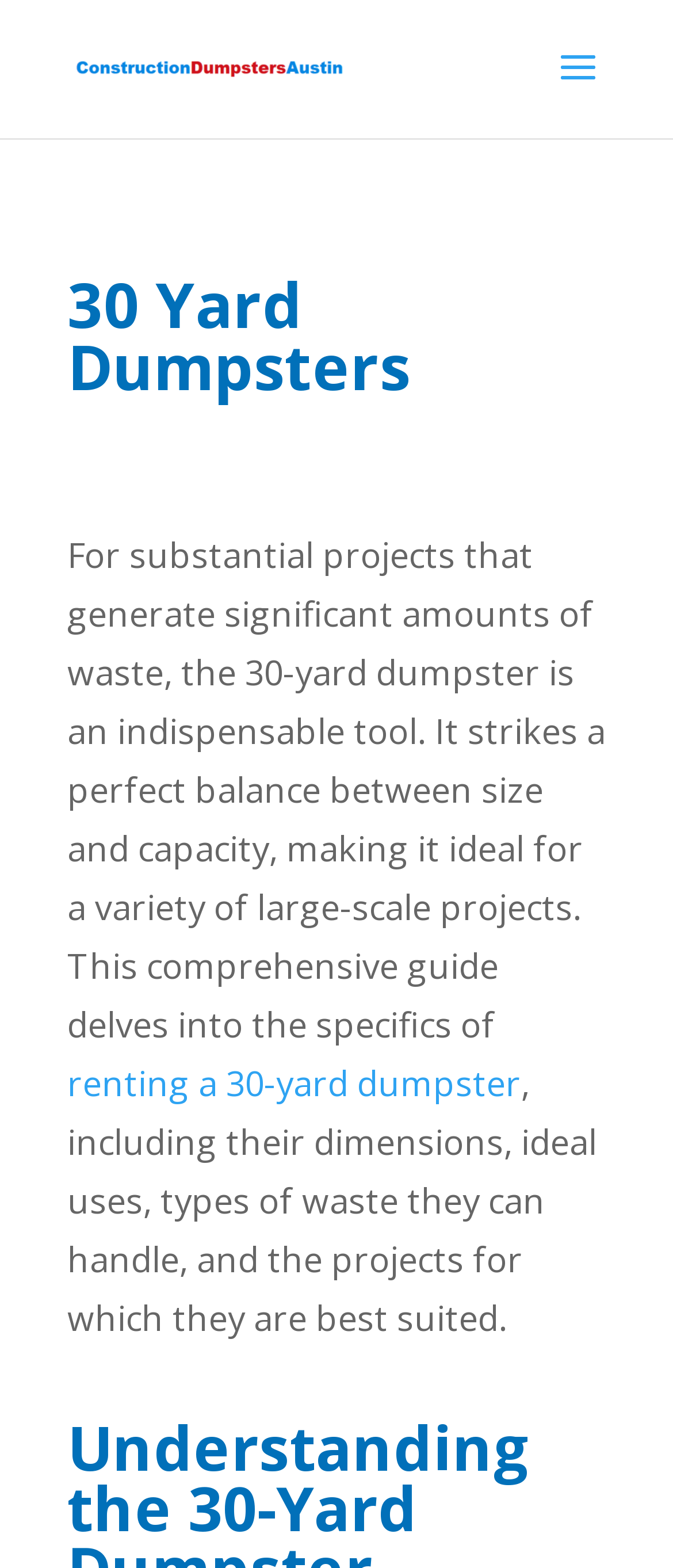What is the purpose of the comprehensive guide?
Ensure your answer is thorough and detailed.

The comprehensive guide mentioned on the webpage aims to provide detailed information about 30-yard dumpsters, including their dimensions, ideal uses, types of waste they can handle, and the projects for which they are best suited.